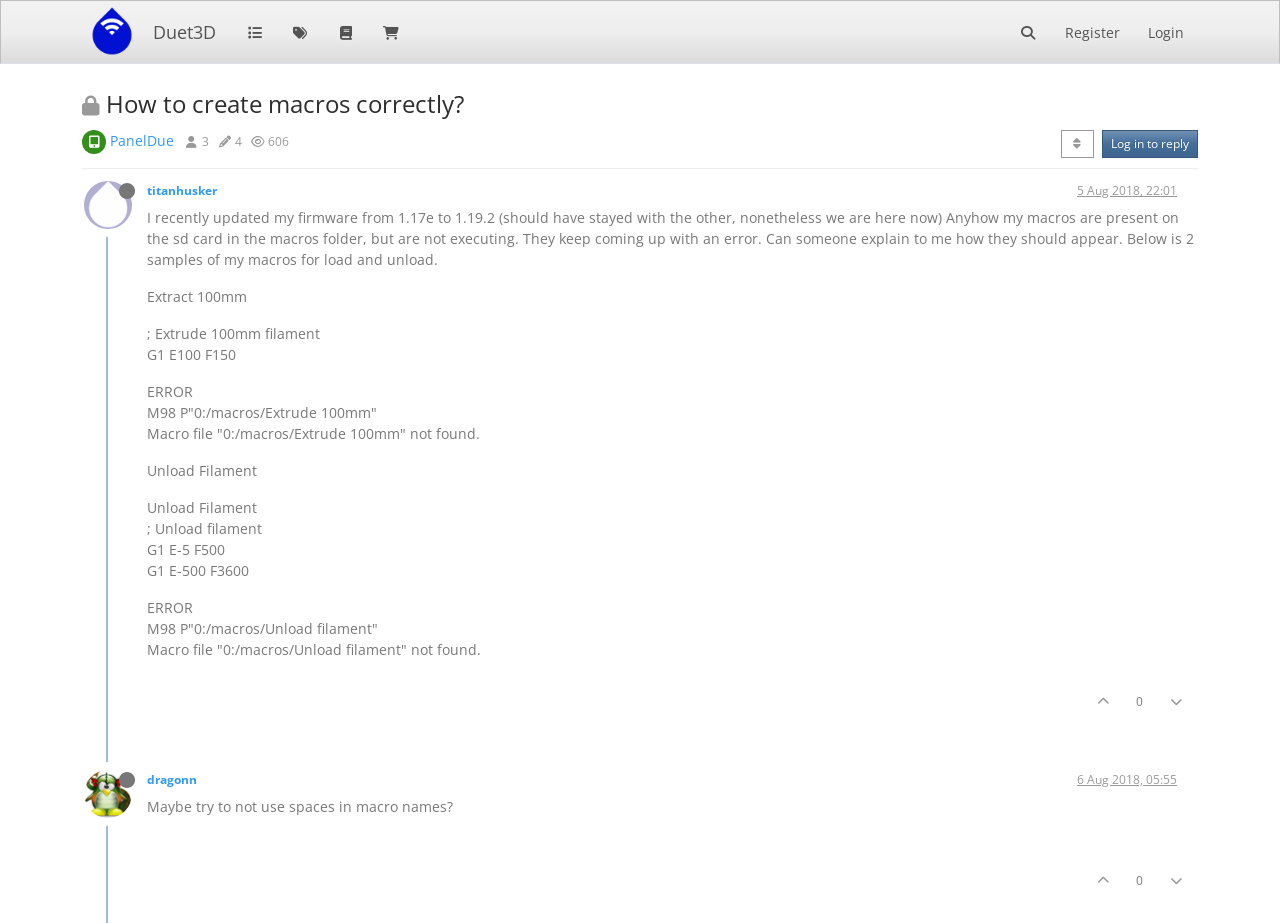Give a complete and precise description of the webpage's appearance.

This webpage is a forum discussion on Duet3D, a 3D printing community. At the top, there is a logo of Duet3D, accompanied by a navigation menu with links to categories, tags, documentation, and ordering a Duet. A search bar is located on the right side of the navigation menu.

The main content of the webpage is a discussion thread titled "How to create macros correctly?" The thread is locked, indicated by a lock icon. The original post is from a user named titanhusker, who has a profile picture and is marked as offline. The post describes an issue with macros not executing after updating firmware, and provides two sample macros for loading and unloading filament.

Below the original post, there are several replies from other users, including dragonn, who also has a profile picture and is marked as offline. The replies are timestamped and include text and icons. There are also buttons to like or reply to the posts.

Throughout the webpage, there are various icons and graphics, including font awesome icons, images, and generic elements. The layout is organized, with clear headings and concise text, making it easy to follow the discussion thread.